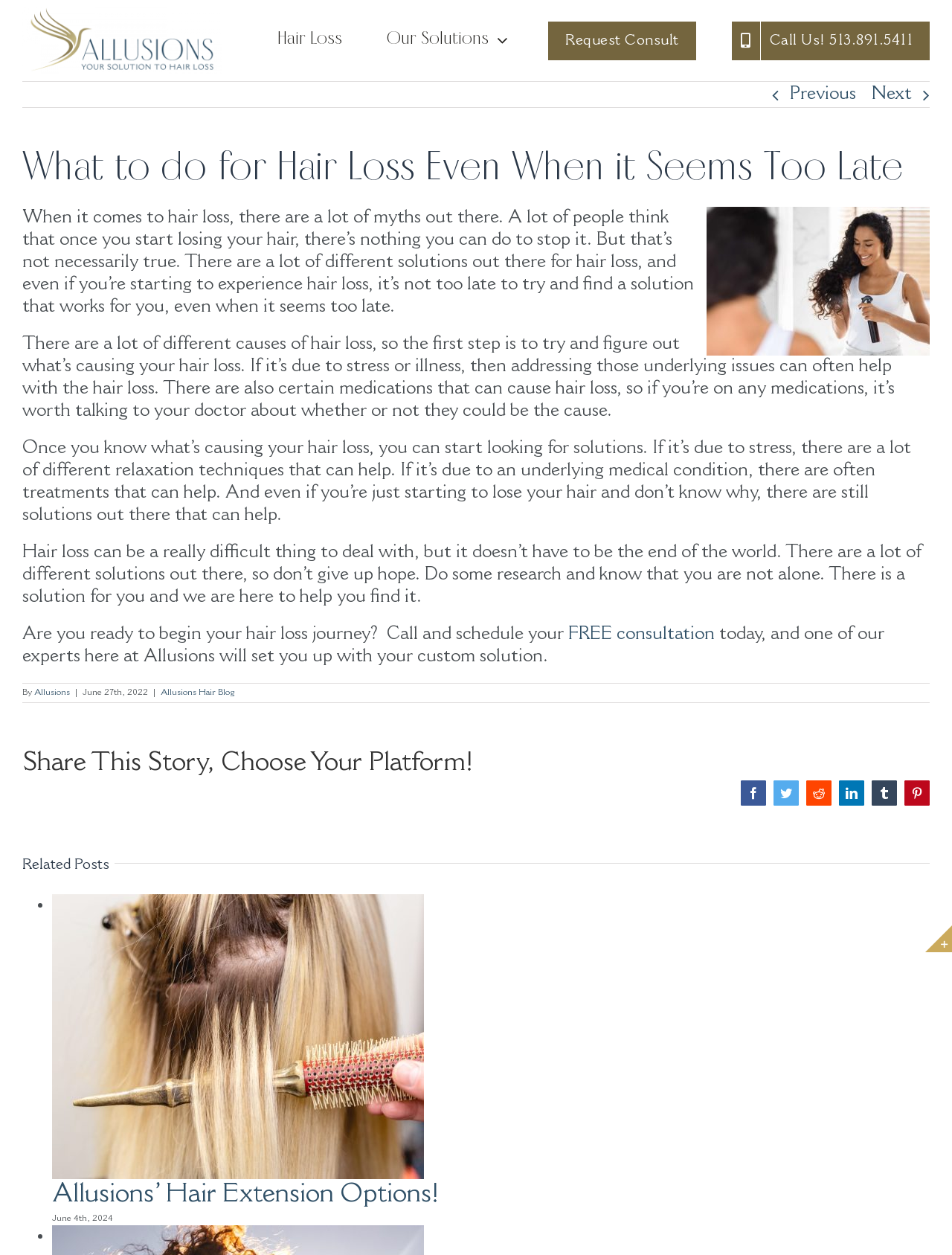Please find and give the text of the main heading on the webpage.

What to do for Hair Loss Even When it Seems Too Late